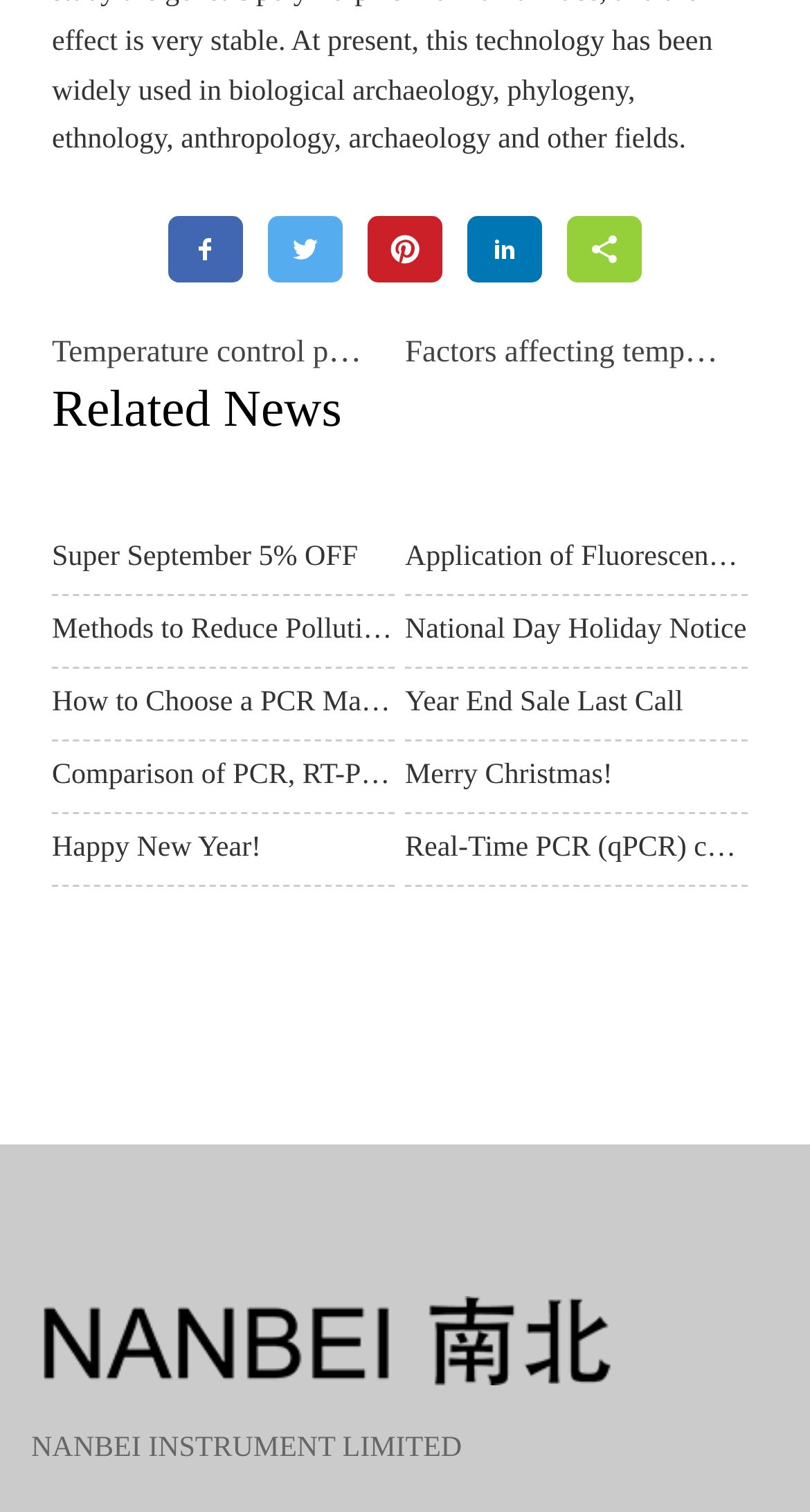Identify the bounding box coordinates of the region that needs to be clicked to carry out this instruction: "Share on Facebook". Provide these coordinates as four float numbers ranging from 0 to 1, i.e., [left, top, right, bottom].

[0.234, 0.154, 0.275, 0.176]